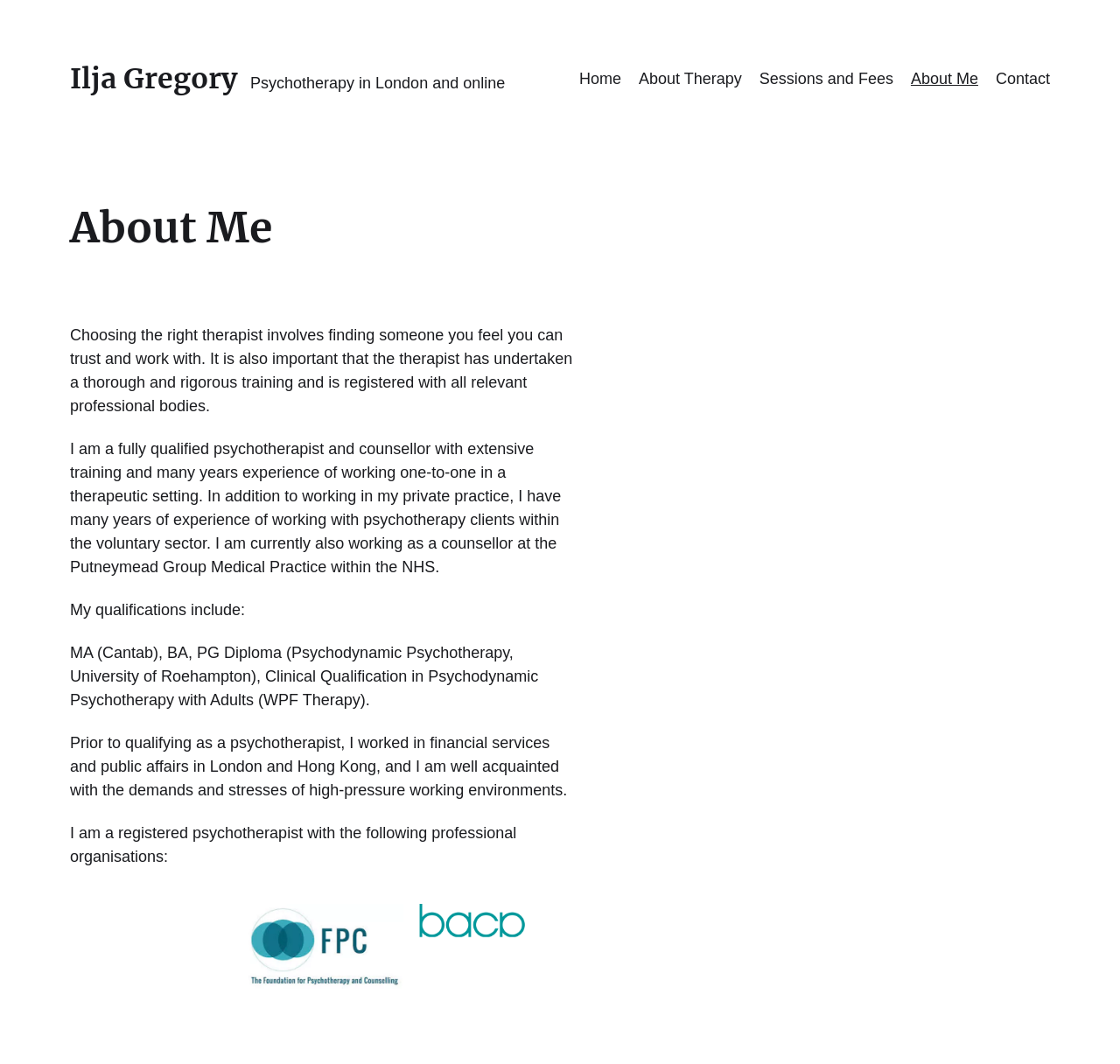What is the name of the medical practice where Ilja Gregory works?
Using the image provided, answer with just one word or phrase.

Putneymead Group Medical Practice